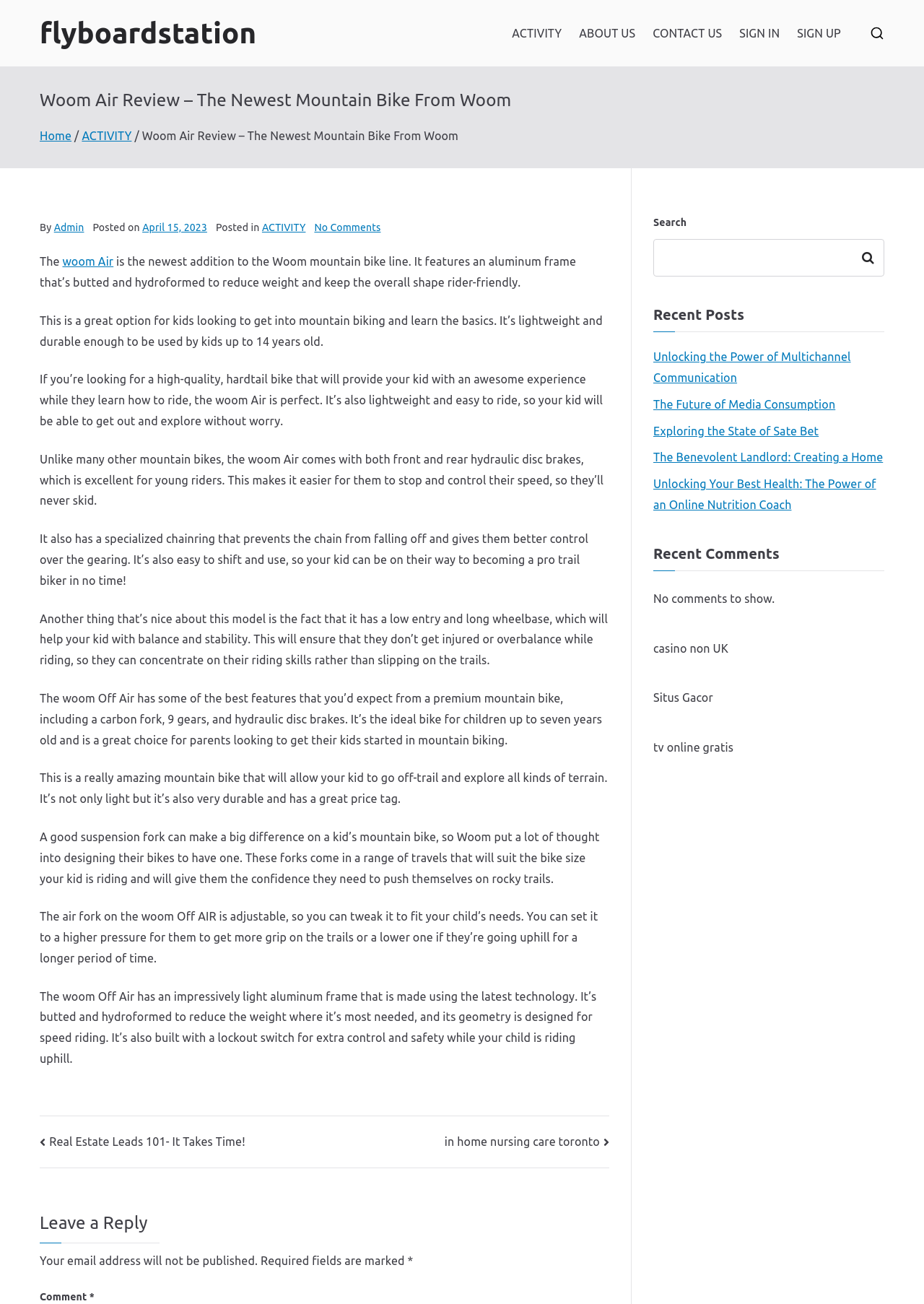Return the bounding box coordinates of the UI element that corresponds to this description: "tv online gratis". The coordinates must be given as four float numbers in the range of 0 and 1, [left, top, right, bottom].

[0.707, 0.568, 0.794, 0.578]